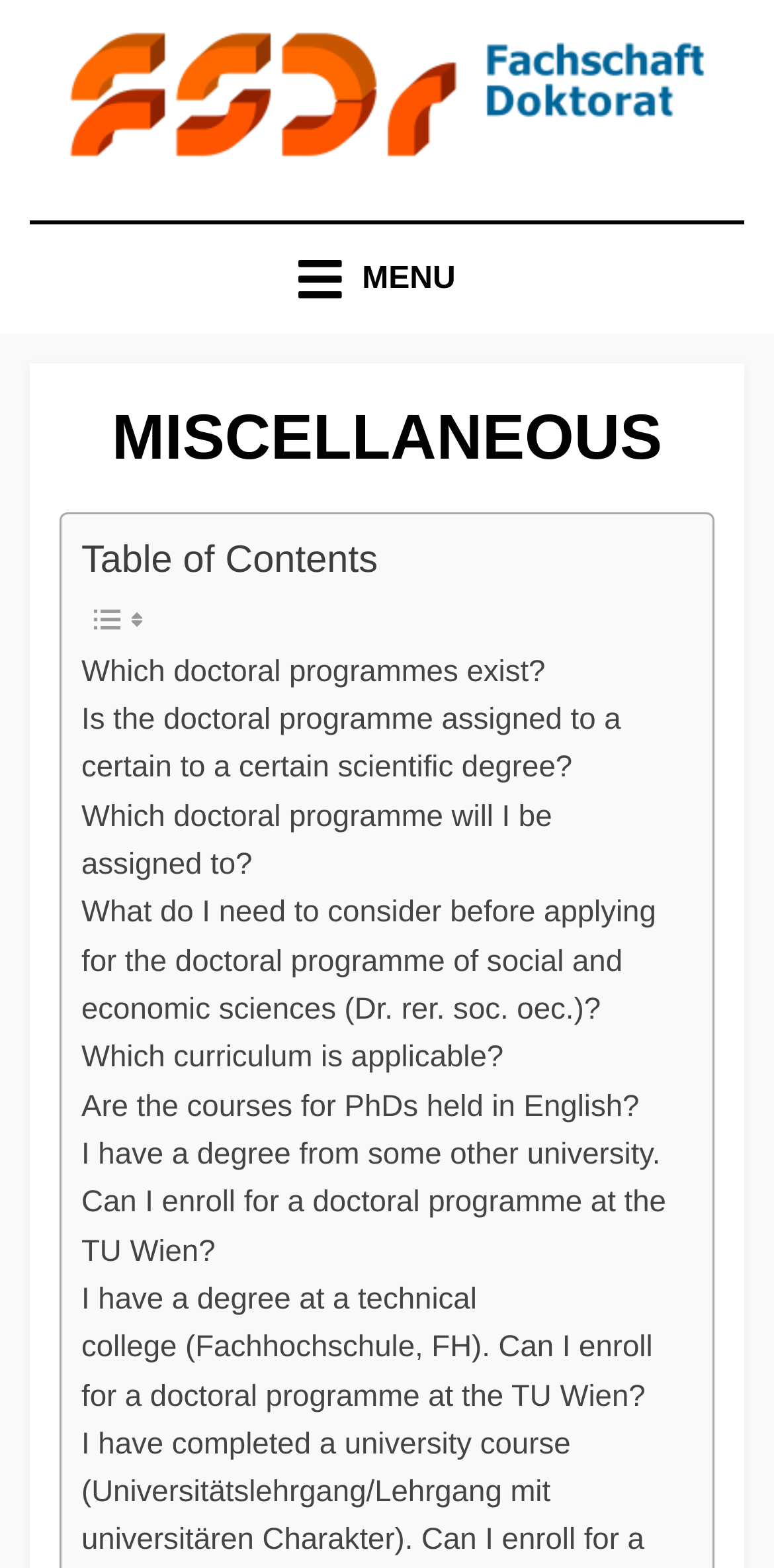Summarize the contents and layout of the webpage in detail.

The webpage is titled "Miscellaneous" and appears to be a table of contents or FAQ page related to doctoral programs. At the top, there is a link on the left side and a "MENU" link on the right side. Below these links, there is a header section with the title "MISCELLANEOUS" in large font, accompanied by two small images. 

Underneath the header, there is a "Table of Contents" label, followed by a list of 8 links, each describing a question related to doctoral programs. These links are arranged vertically, with the first question being "Which doctoral programmes exist?" and the last question being "I have a degree at a technical college (Fachhochschule, FH). Can I enroll for a doctoral programme at the TU Wien?". The links take up most of the page, with the last one being positioned near the bottom.